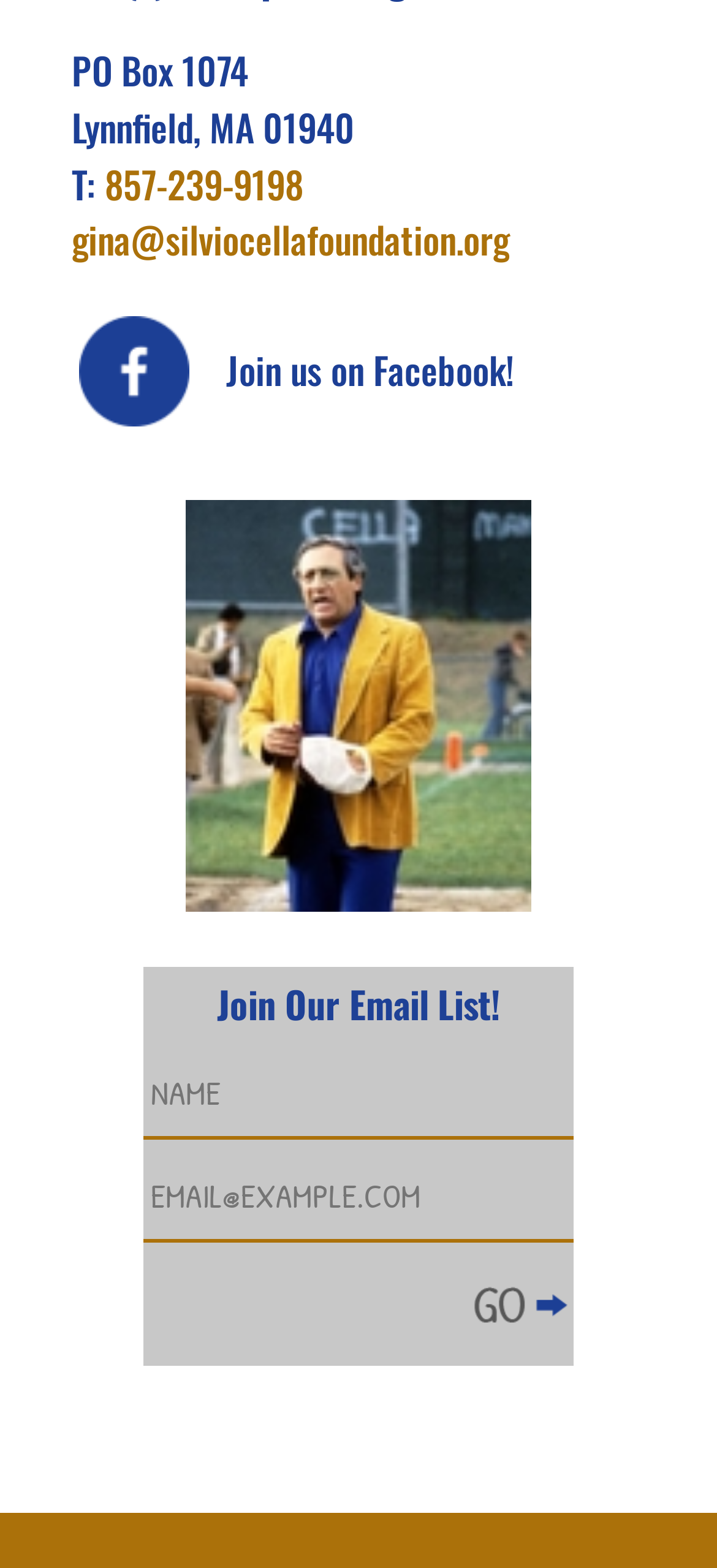What is the phone number to contact?
Craft a detailed and extensive response to the question.

The phone number to contact the organization can be found next to the 'T:' label on the webpage. The phone number is '857-239-9198'.